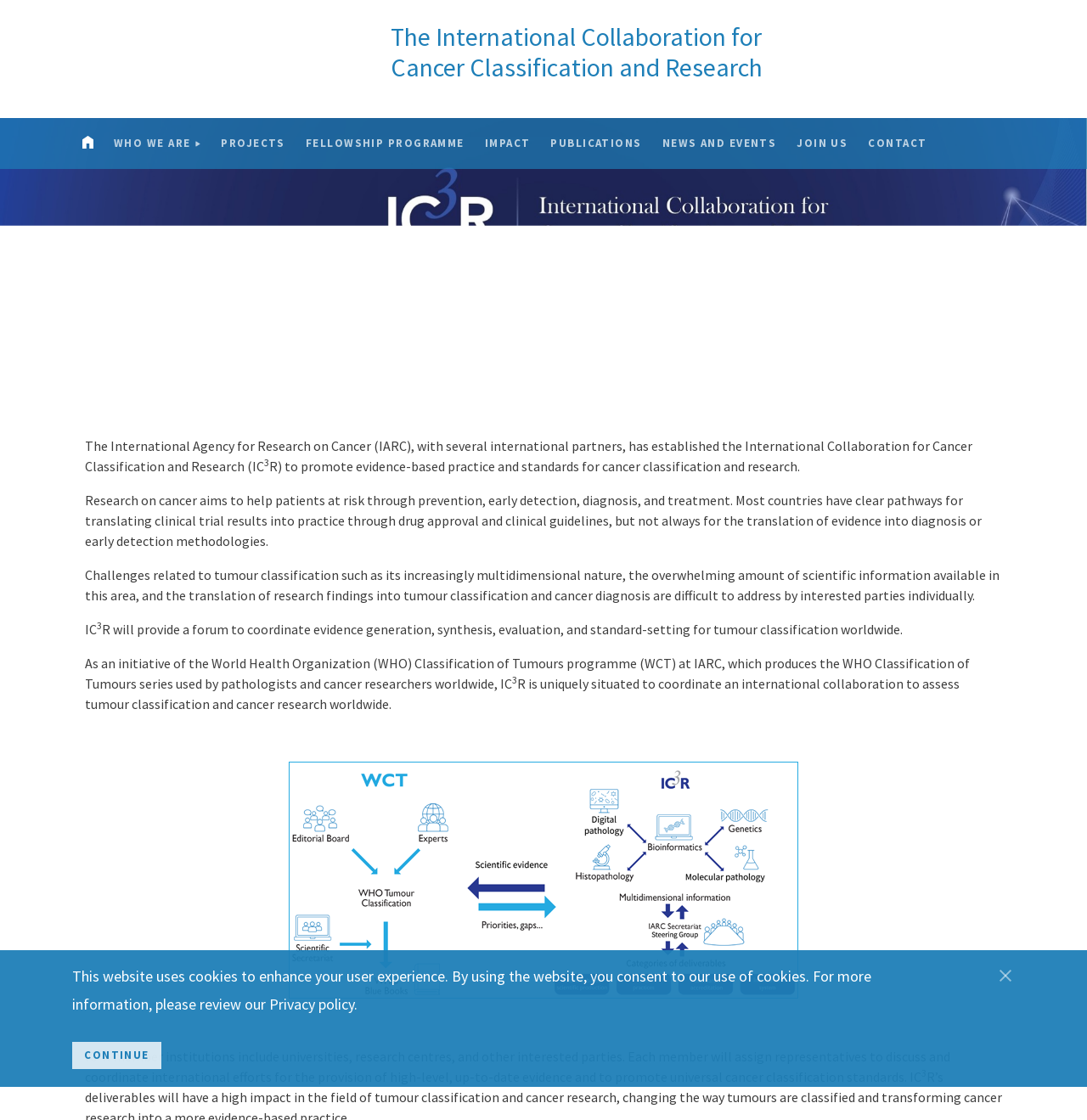Locate and extract the headline of this webpage.

The International Collaboration for Cancer Classification and Research